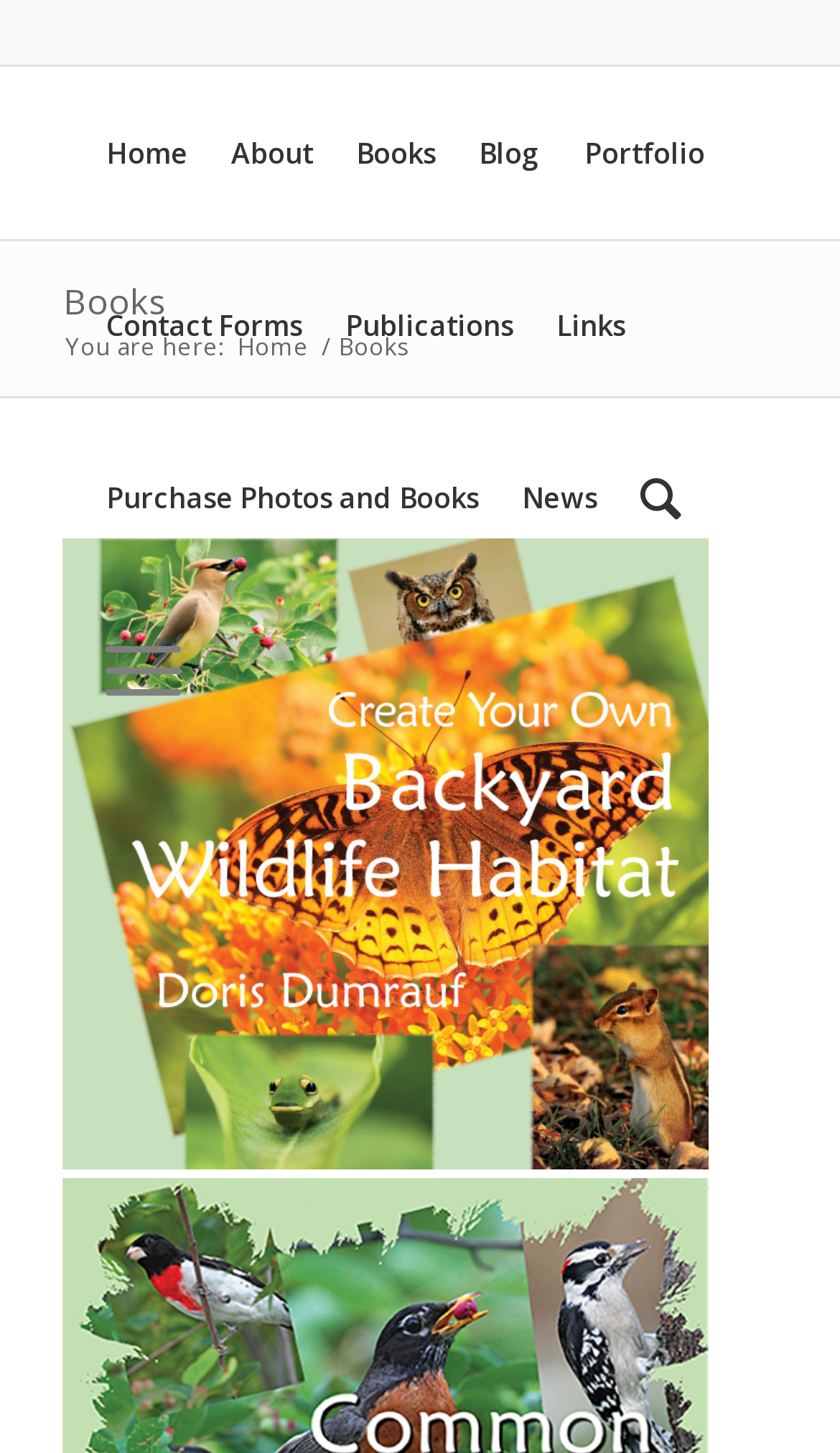Pinpoint the bounding box coordinates of the element that must be clicked to accomplish the following instruction: "Share this article on Facebook". The coordinates should be in the format of four float numbers between 0 and 1, i.e., [left, top, right, bottom].

None